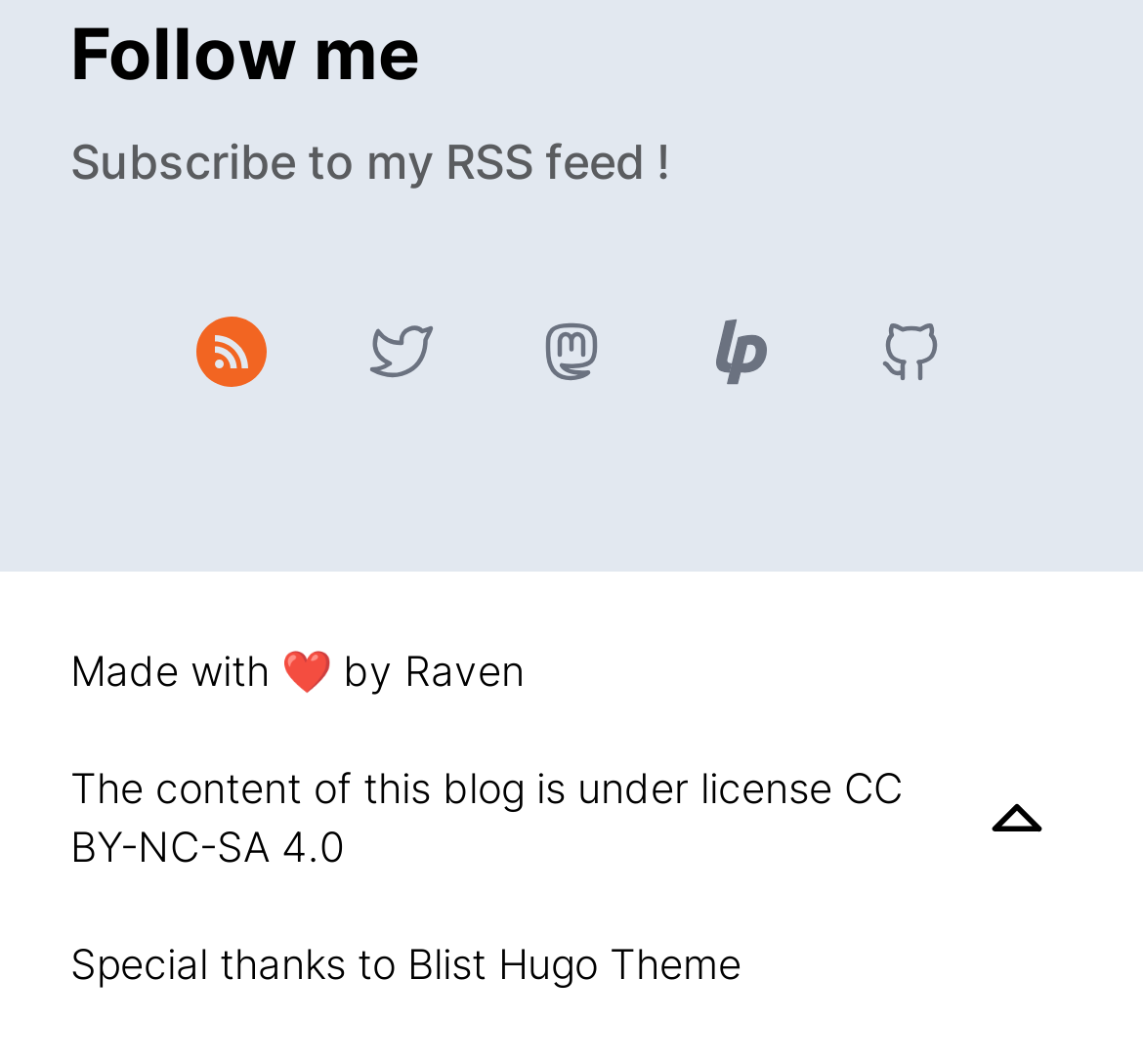What is the theme of the blog?
Answer the question with as much detail as you can, using the image as a reference.

The theme of the blog is mentioned in the footer section of the webpage, where it says 'Special thanks to Blist Hugo Theme'.